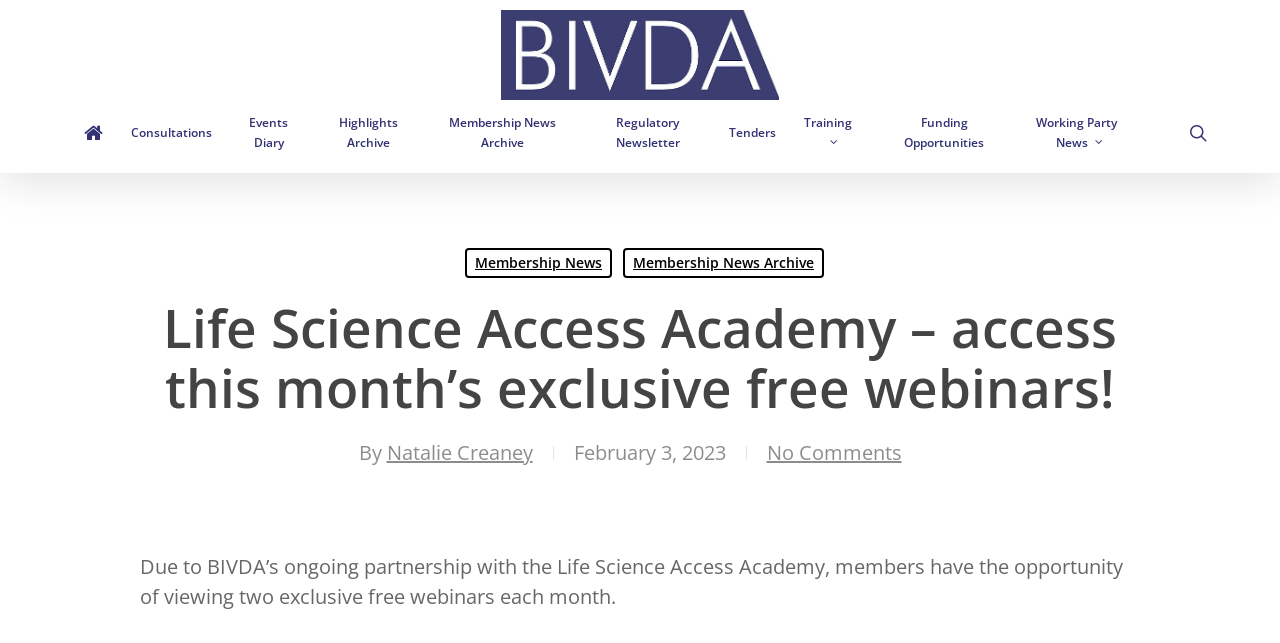Please respond to the question using a single word or phrase:
Who wrote the article?

Natalie Creaney